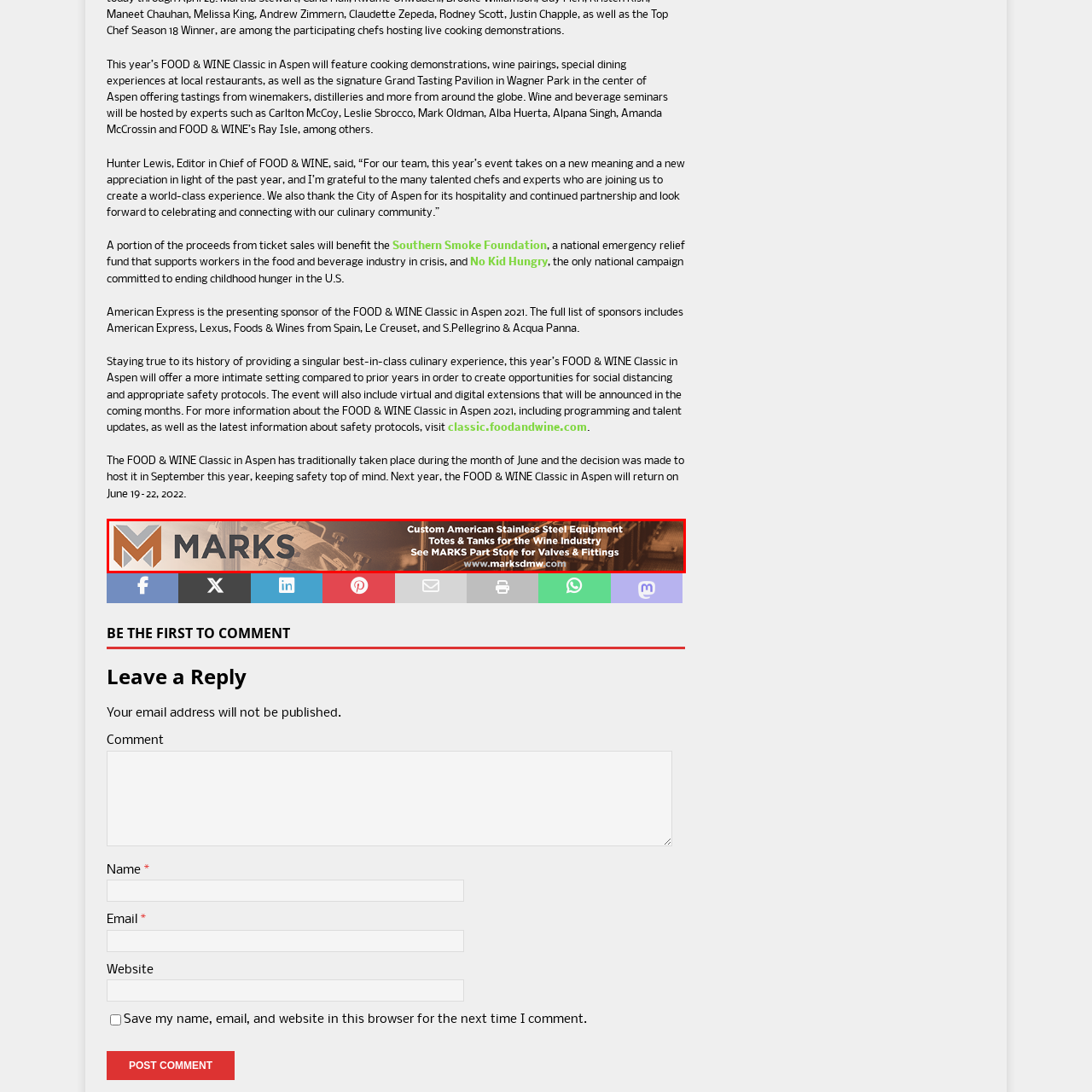Direct your attention to the image within the red boundary and answer the question with a single word or phrase:
What industry does Marks specialize in?

Wine industry